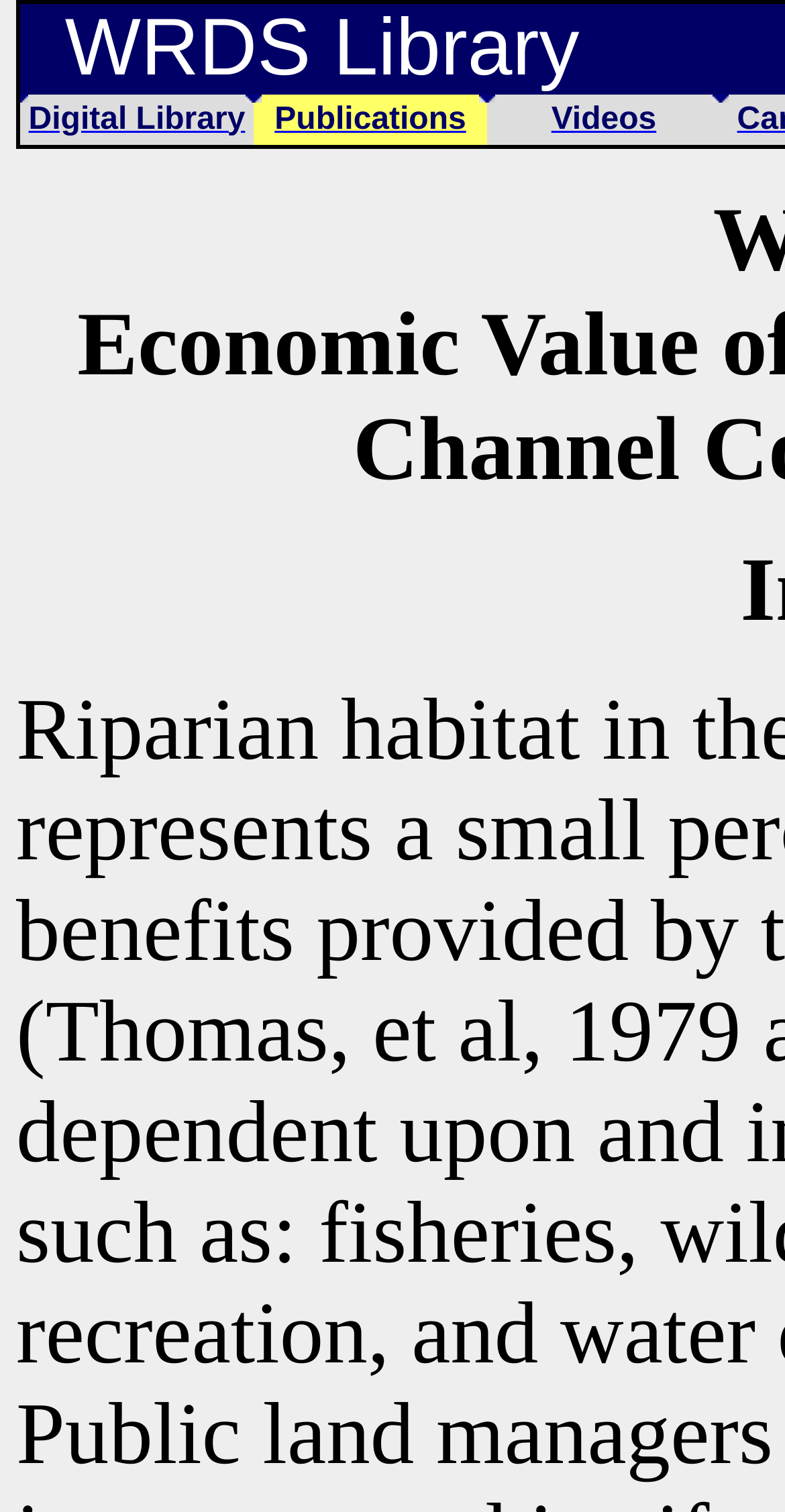How many links are present in the top navigation bar?
Refer to the image and provide a thorough answer to the question.

The top navigation bar consists of several table cells, each containing either a link or an image. By counting the number of link elements, we can see that there are 3 links present, with texts 'Digital Library', 'Publications', and 'Videos'.